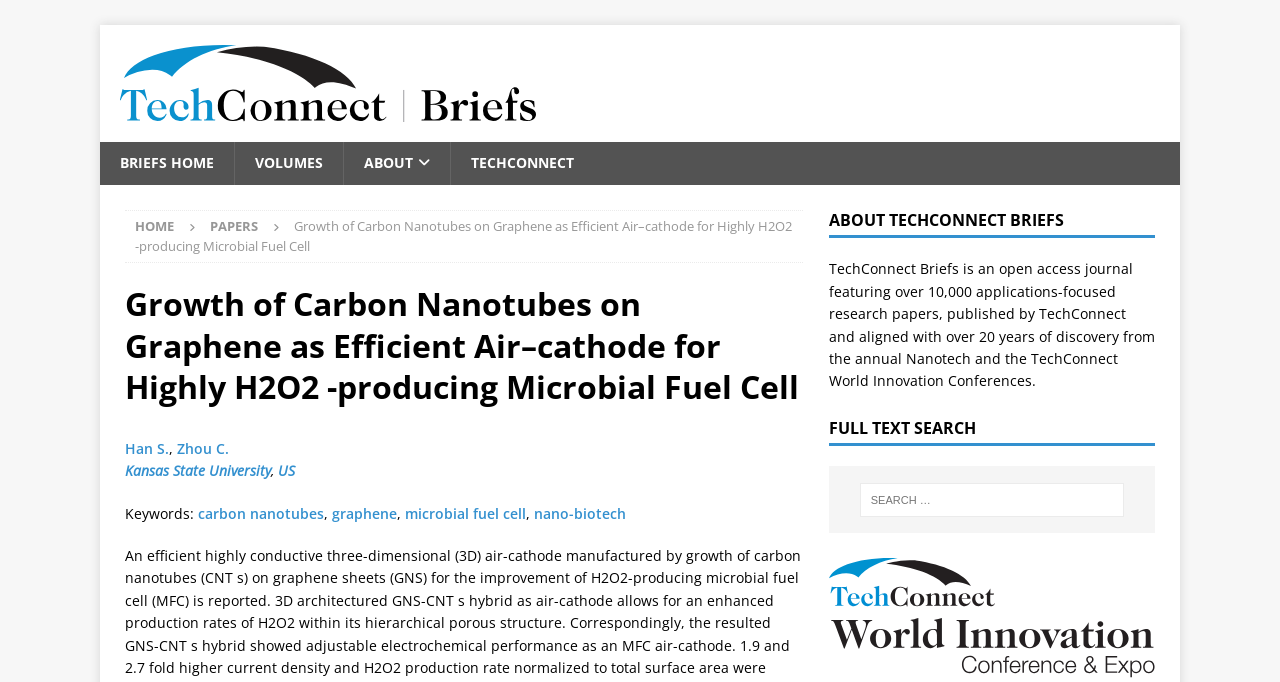Identify and extract the main heading of the webpage.

Growth of Carbon Nanotubes on Graphene as Efficient Air–cathode for Highly H2O2 -producing Microbial Fuel Cell